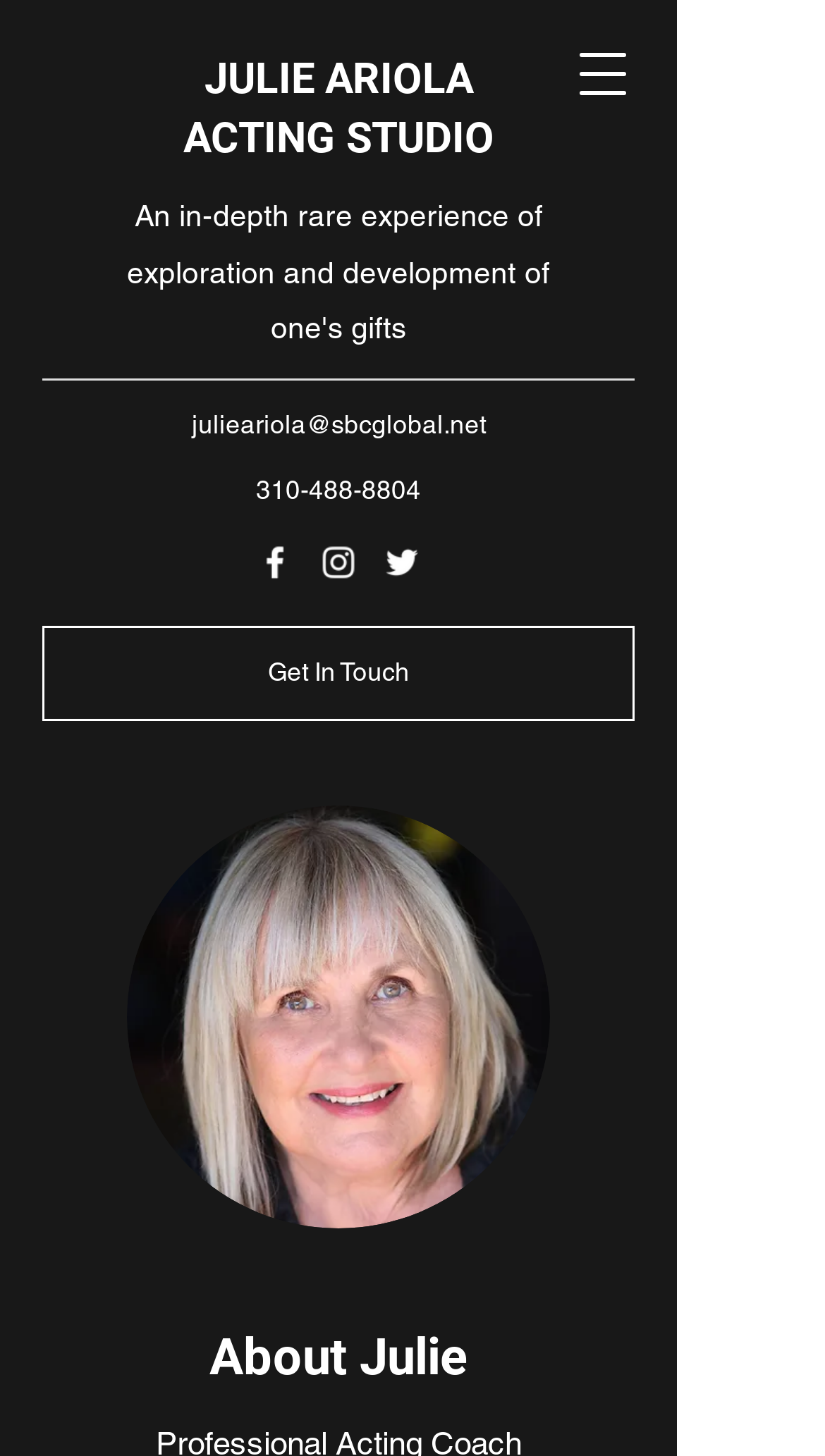Detail the features and information presented on the webpage.

The webpage is about Julie Ariola Acting Studio, with a prominent link to the studio's name at the top center of the page. Below this, there are two links, "Get In Touch" and an email address, "julieariola@sbcglobal.net", positioned side by side, with the email address slightly to the right. Next to these links is a phone number, "310-488-8804".

To the right of these links, there is a social bar with three links to social media platforms: Facebook, Instagram, and Twitter. Each link has a corresponding image of the platform's logo.

At the top right corner of the page, there is a button to open a navigation menu. Below this button, there is a large image of Julie's headshot, taking up a significant portion of the page.

At the bottom of the page, there is a heading that reads "About Julie", which suggests that the page may contain information about Julie's background, experience, or biography.